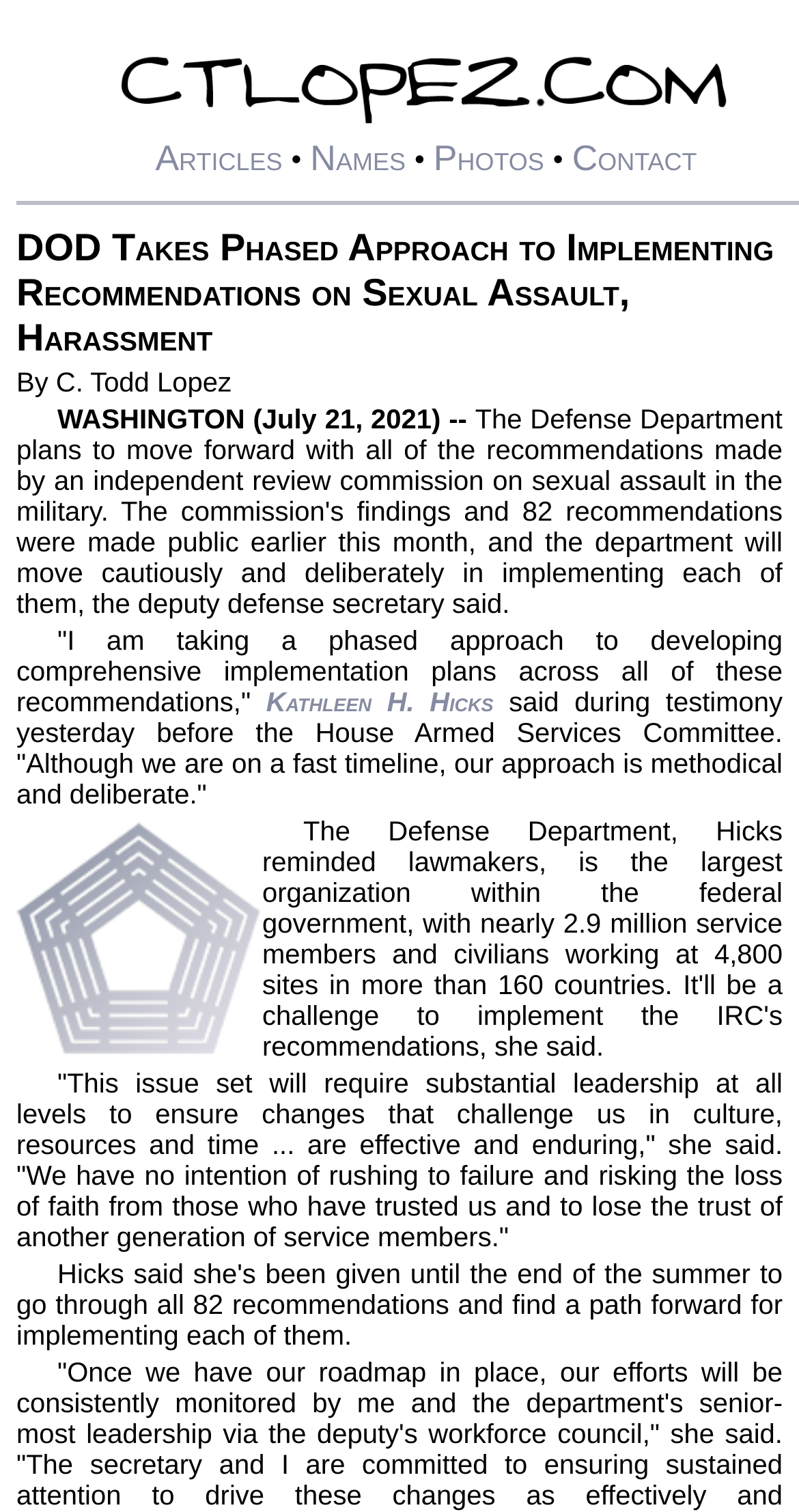Give a full account of the webpage's elements and their arrangement.

The webpage is about the Department of Defense's (DOD) approach to implementing recommendations on sexual assault and harassment. At the top left of the page, there is a link to "ctlopez.com" accompanied by an image with the same text. Below this, there are several links to different sections, including "Articles", "Names", "Photos", and "Contact", which are aligned horizontally across the page.

The main content of the page is headed by a title, "DOD Takes Phased Approach to Implementing Recommendations on Sexual Assault, Harassment", which is centered at the top of the page. Below the title, there is a byline "By C. Todd Lopez" and a date "WASHINGTON (July 21, 2021)". The main article text is divided into several paragraphs, with the first paragraph mentioning the phased approach to developing comprehensive implementation plans.

In the middle of the page, there is a link to "Kathleen H. Hicks", who is quoted in the article. The quote is followed by another paragraph of text, which discusses the importance of leadership and avoiding rushed changes. To the left of the middle section of the article, there is a small image of a Pentagon icon.

The article continues with another paragraph of text, which quotes Kathleen H. Hicks again, discussing the need for effective and enduring changes. Overall, the webpage appears to be a news article or press release from the DOD, with a focus on the department's approach to addressing sexual assault and harassment.